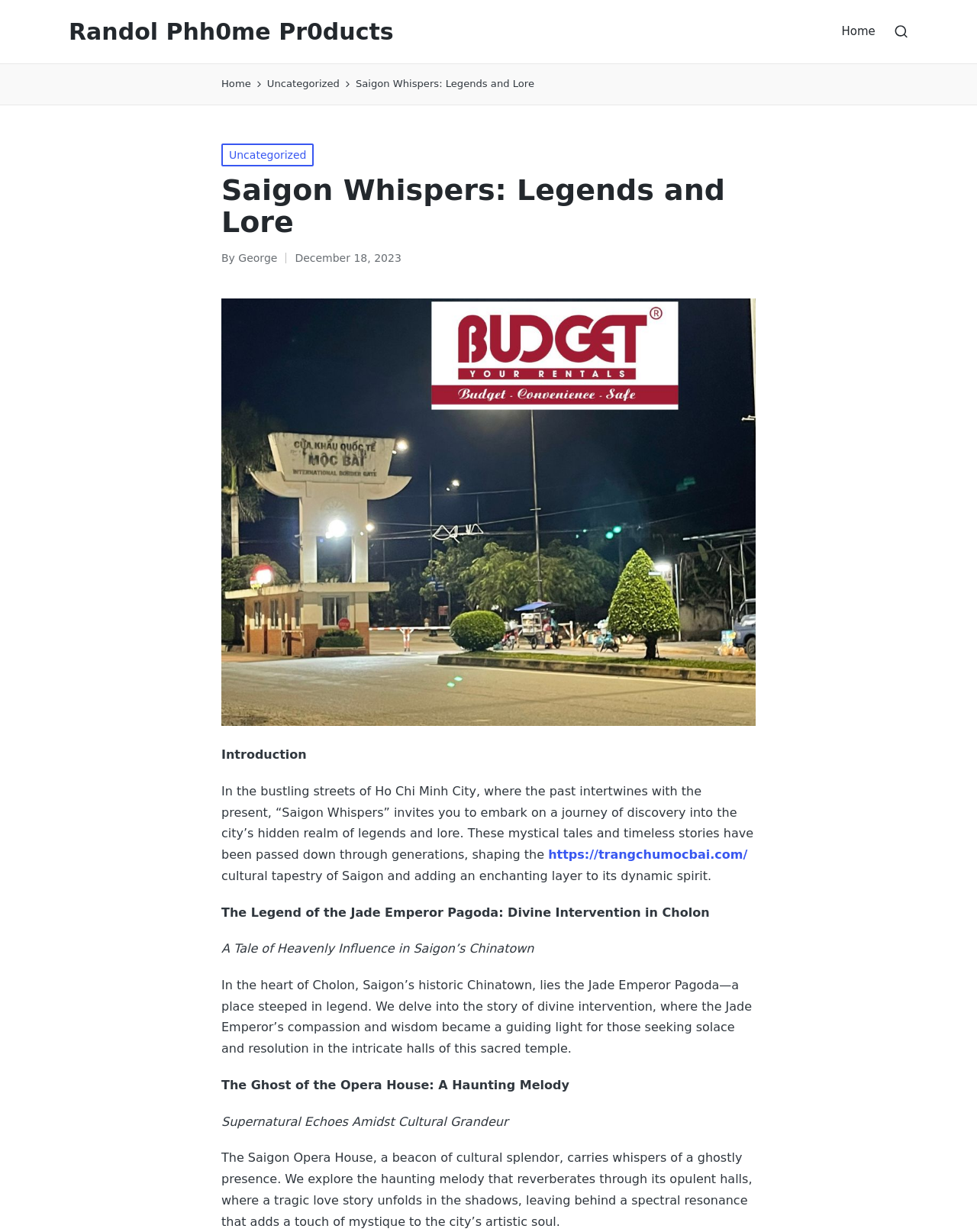Please specify the bounding box coordinates for the clickable region that will help you carry out the instruction: "Click on the 'Home' link in the navigation menu".

[0.861, 0.016, 0.896, 0.035]